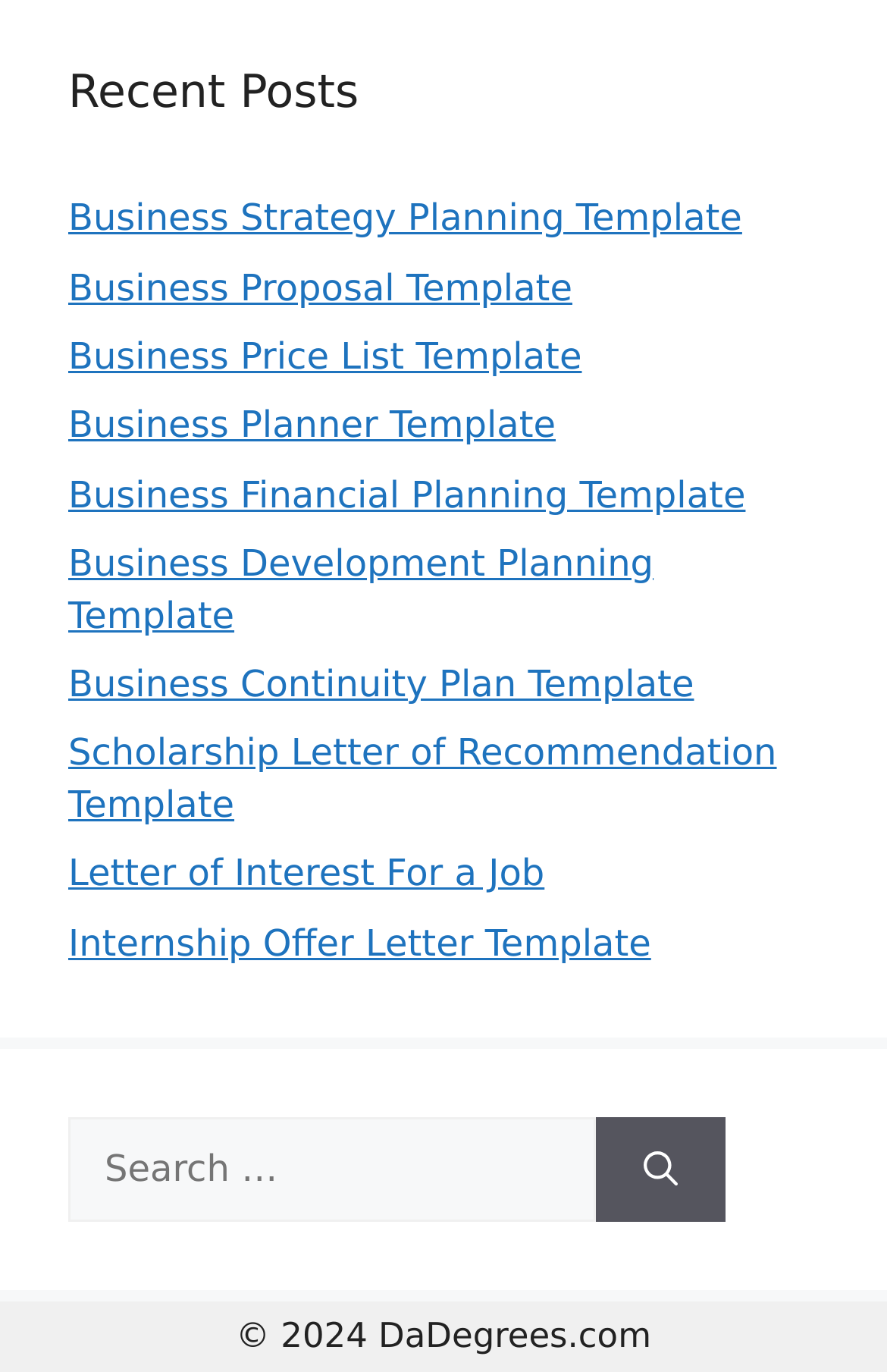Identify the bounding box of the UI component described as: "Business Planner Template".

[0.077, 0.294, 0.627, 0.326]